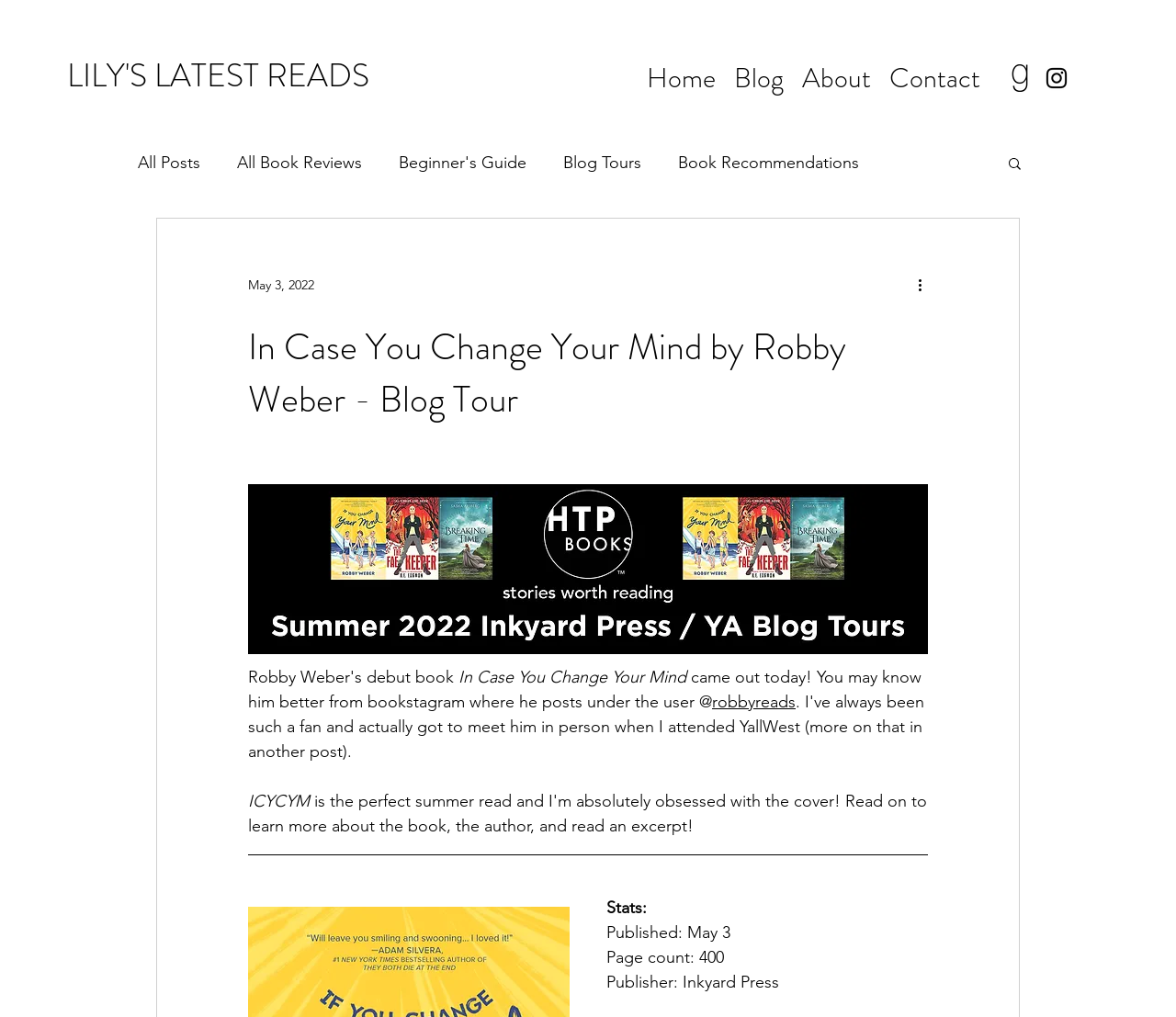Illustrate the webpage with a detailed description.

The webpage is about a blog tour for Robby Weber's debut book "In Case You Change Your Mind". At the top, there is a heading "LILY'S LATEST READS" which is also a link. Below it, there is a navigation menu with links to "Home", "Blog", "About", and "Contact". To the right of the navigation menu, there is a social bar with links to Instagram and a search button.

On the left side of the page, there is a navigation menu for the blog with links to "All Posts", "All Book Reviews", "Beginner's Guide", "Blog Tours", "Book Recommendations", "Book Store Visits", "News", "Waiting on Wednesday", and "YA Book Reviews".

The main content of the page is about the blog tour, with a heading "In Case You Change Your Mind by Robby Weber - Blog Tour". Below the heading, there is a paragraph of text that announces the release of the book and mentions that the author is also known as @robbyreads on bookstagram. There is also an image on the page, likely the book cover.

Below the paragraph, there are some statistics about the book, including the publication date, page count, and publisher. There is also a button with an image, but its purpose is unclear.